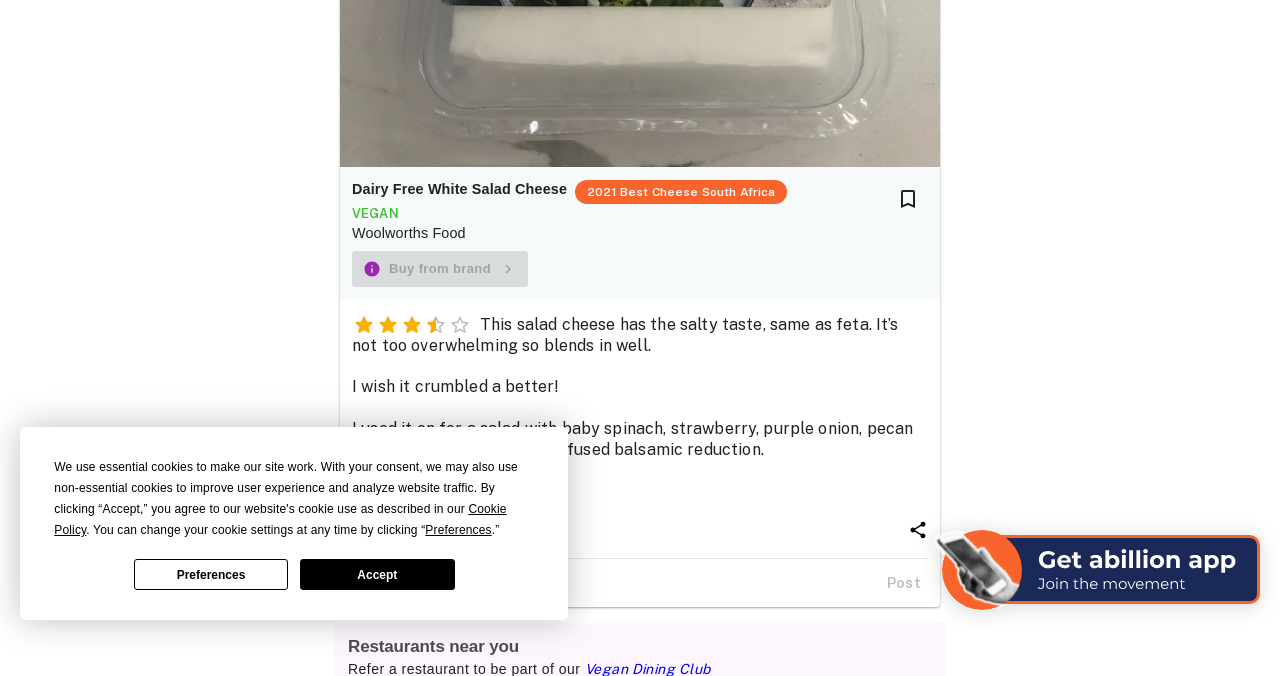Extract the bounding box for the UI element that matches this description: "Preferences".

[0.332, 0.774, 0.384, 0.794]